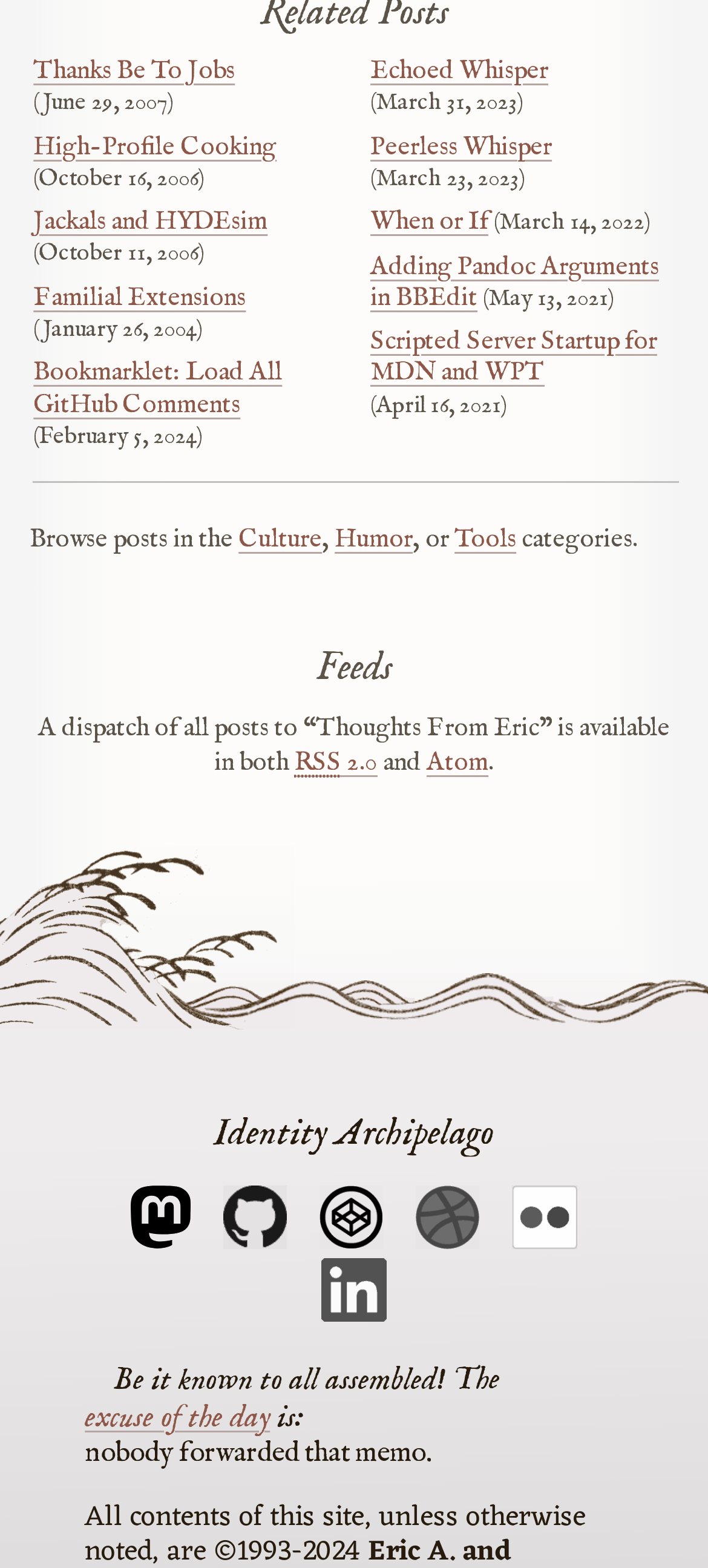Could you provide the bounding box coordinates for the portion of the screen to click to complete this instruction: "click the OK button"?

None